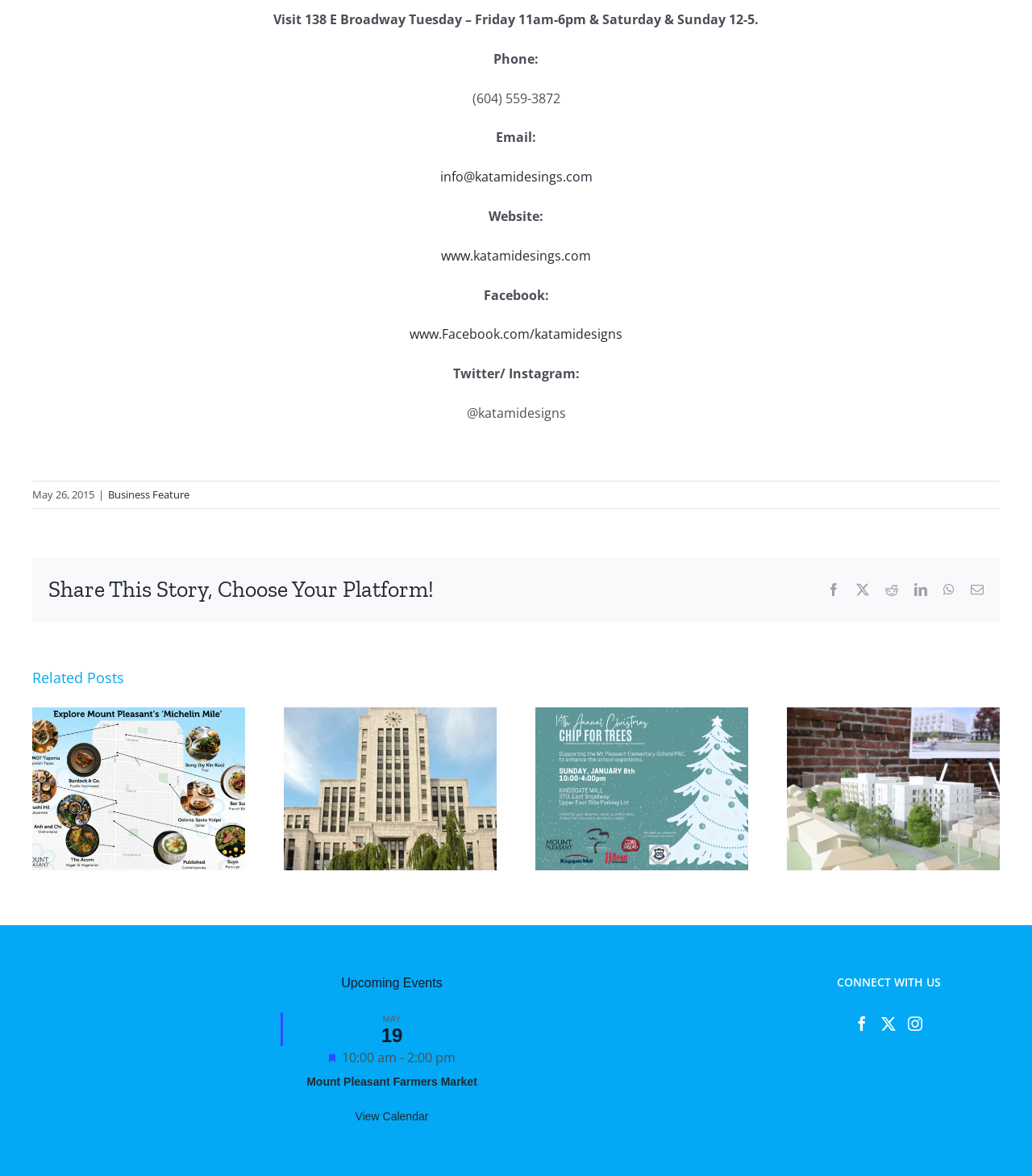Find the bounding box of the UI element described as: "info@katamidesings.com". The bounding box coordinates should be given as four float values between 0 and 1, i.e., [left, top, right, bottom].

[0.426, 0.143, 0.574, 0.158]